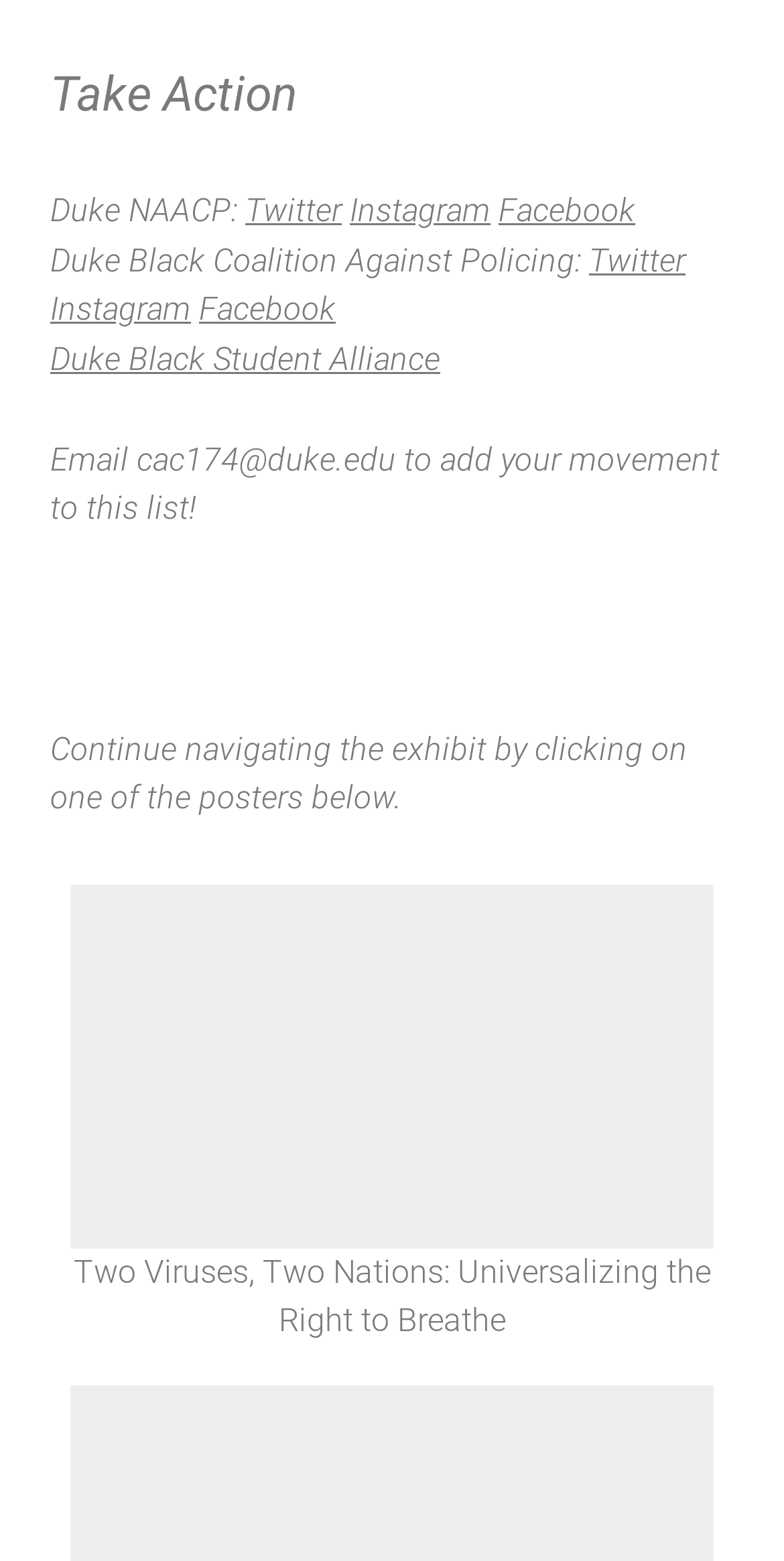Please identify the bounding box coordinates of the clickable area that will fulfill the following instruction: "View the profile". The coordinates should be in the format of four float numbers between 0 and 1, i.e., [left, top, right, bottom].

None